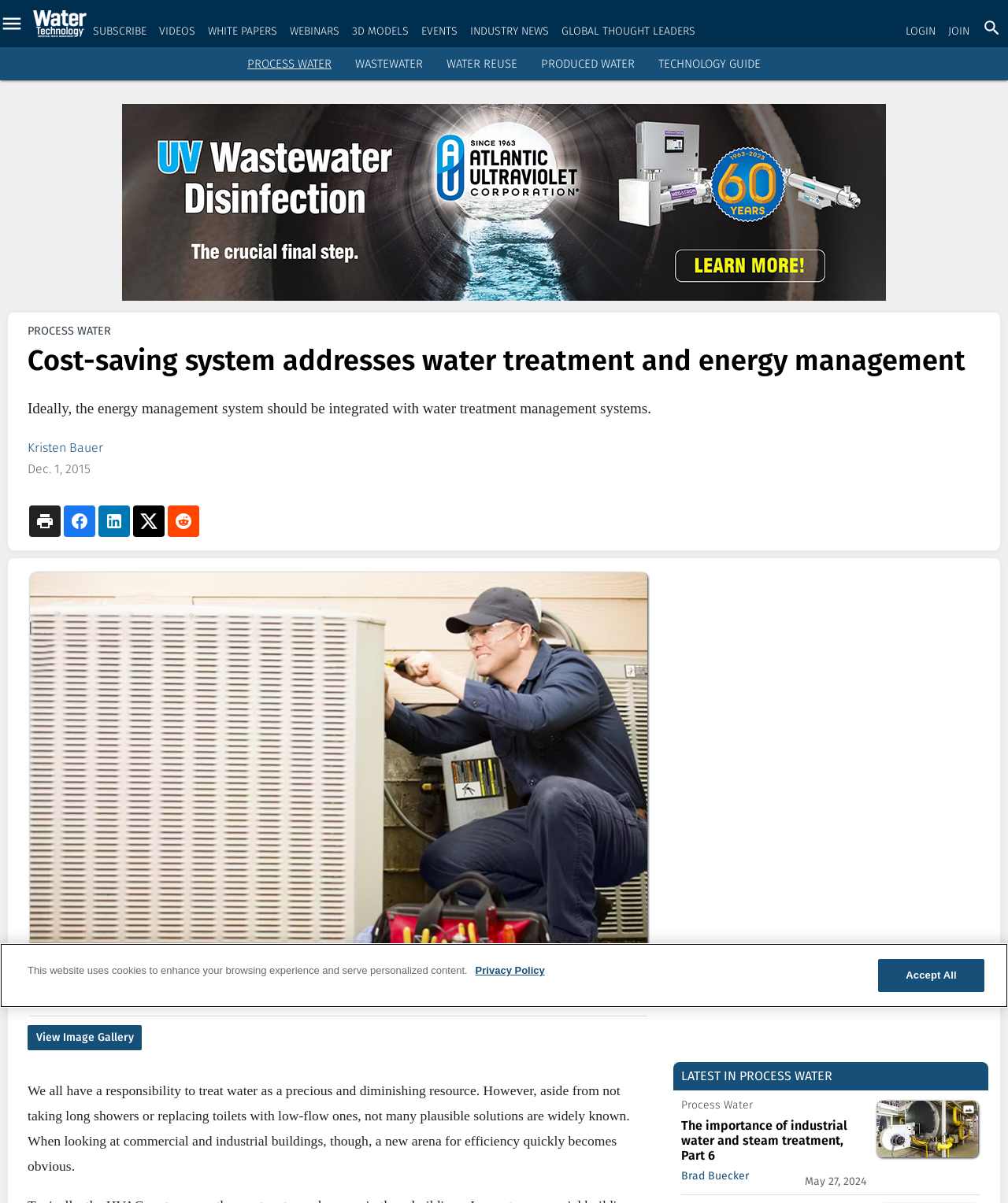Locate the bounding box of the user interface element based on this description: "https://www.linkedin.com/showcase/water-technology-magazine/".

[0.012, 0.542, 0.036, 0.562]